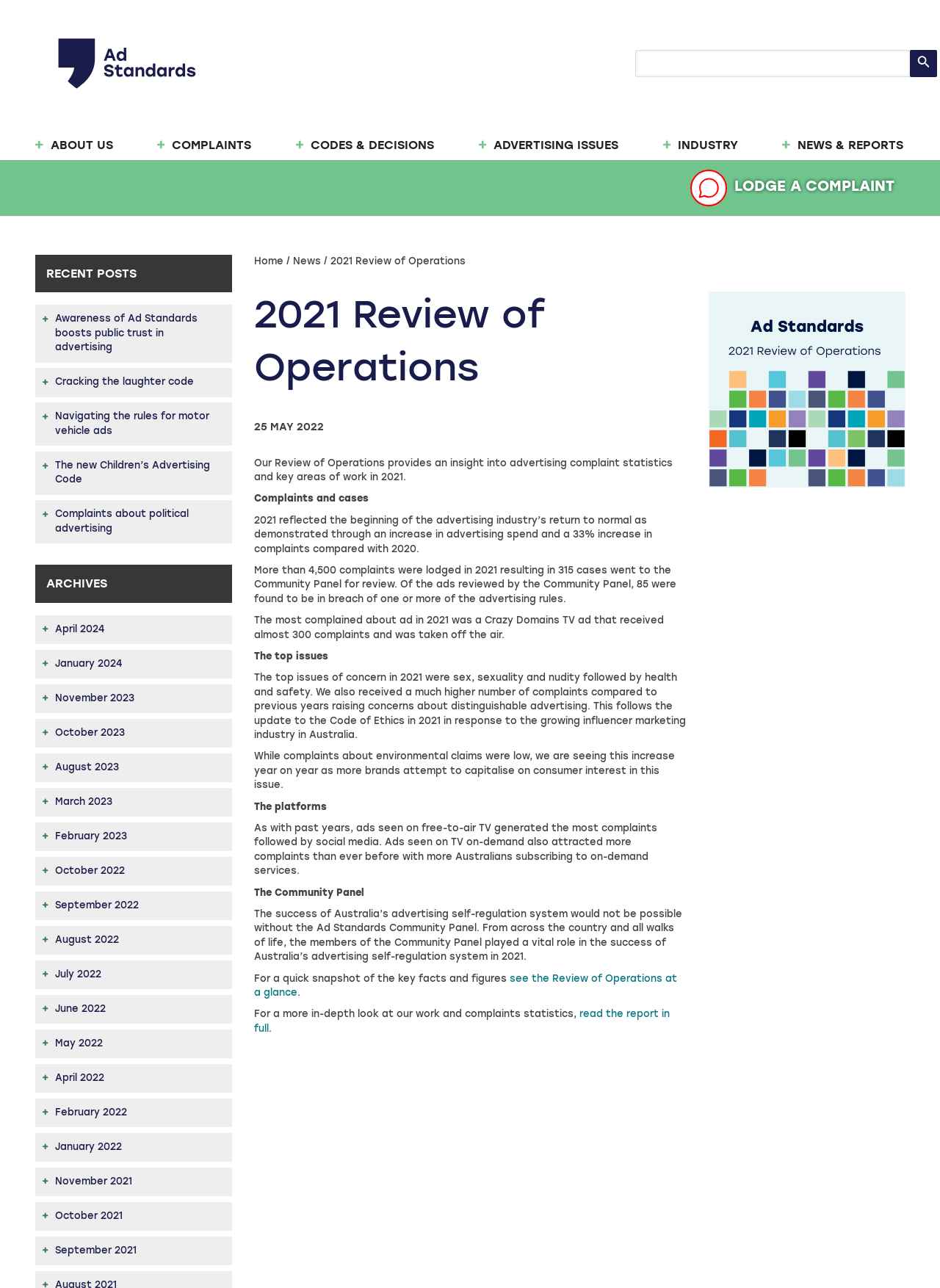Identify the main heading of the webpage and provide its text content.

2021 Review of Operations